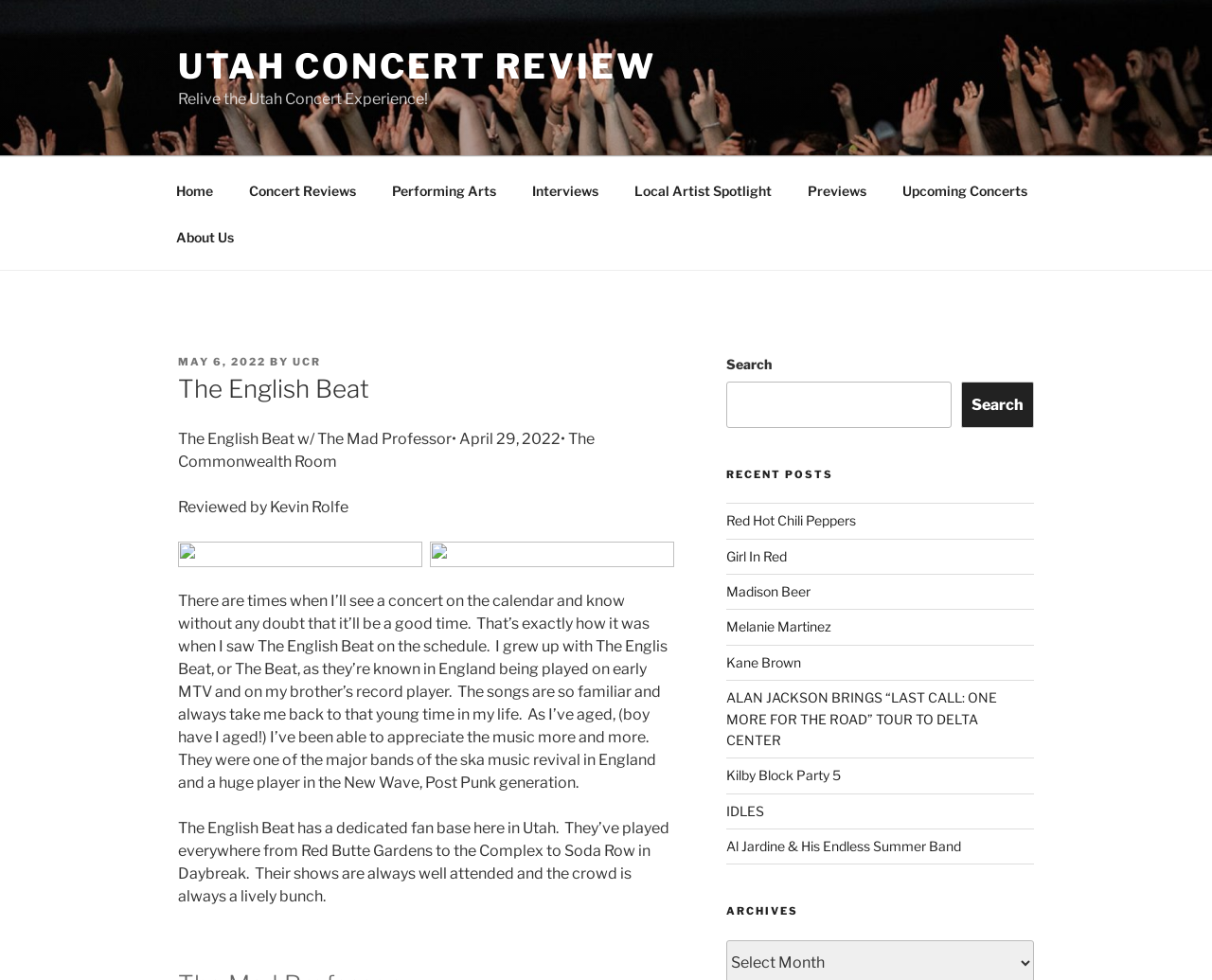Give a complete and precise description of the webpage's appearance.

This webpage is about a concert review of The English Beat at The Commonwealth Room in Salt Lake City, Utah. At the top, there is a navigation menu with links to different sections of the website, including "Home", "Concert Reviews", "Performing Arts", and more. Below the navigation menu, there is a header with the title "The English Beat" and a subheading "Utah Concert Review".

On the left side of the page, there is a section with a heading "Relive the Utah Concert Experience!" and a link to "UTAH CONCERT REVIEW". Below this section, there is a large block of text that reviews the concert, written by Kevin Rolfe. The text is divided into two paragraphs, with the first paragraph discussing the reviewer's familiarity with The English Beat's music and their excitement to see the concert. The second paragraph talks about the band's dedicated fan base in Utah and their energetic live performances.

To the right of the concert review, there is a search bar with a button to search the website. Below the search bar, there is a section with a heading "RECENT POSTS" that lists several links to recent concert reviews, including Red Hot Chili Peppers, Girl In Red, and more. At the very bottom of the page, there is a heading "ARCHIVES" that likely links to an archive of past concert reviews.

There are also two images on the page, one above the concert review and one below, but their contents are not described.